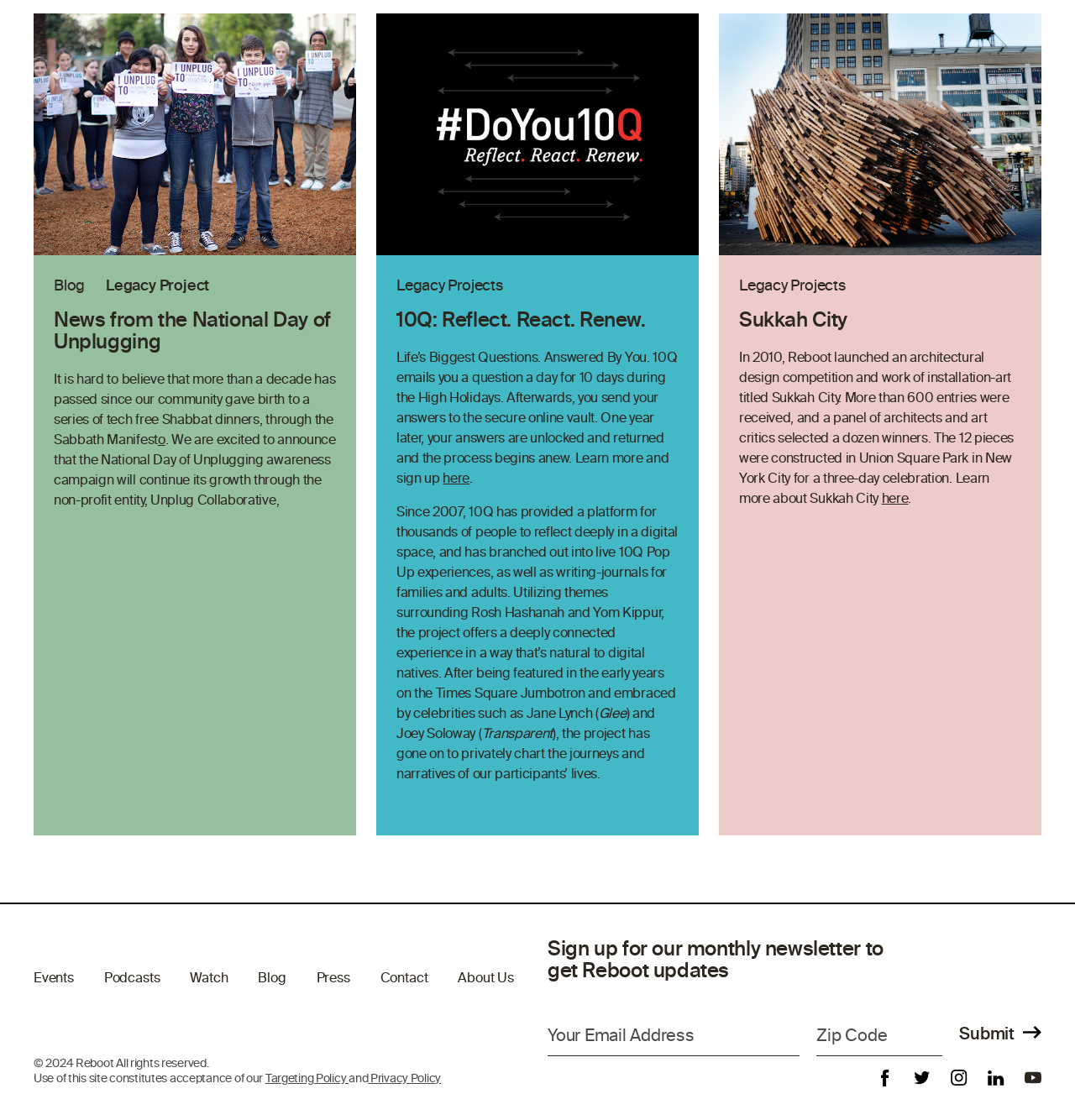Determine the bounding box coordinates for the UI element described. Format the coordinates as (top-left x, top-left y, bottom-right x, bottom-right y) and ensure all values are between 0 and 1. Element description: Events

[0.031, 0.867, 0.069, 0.879]